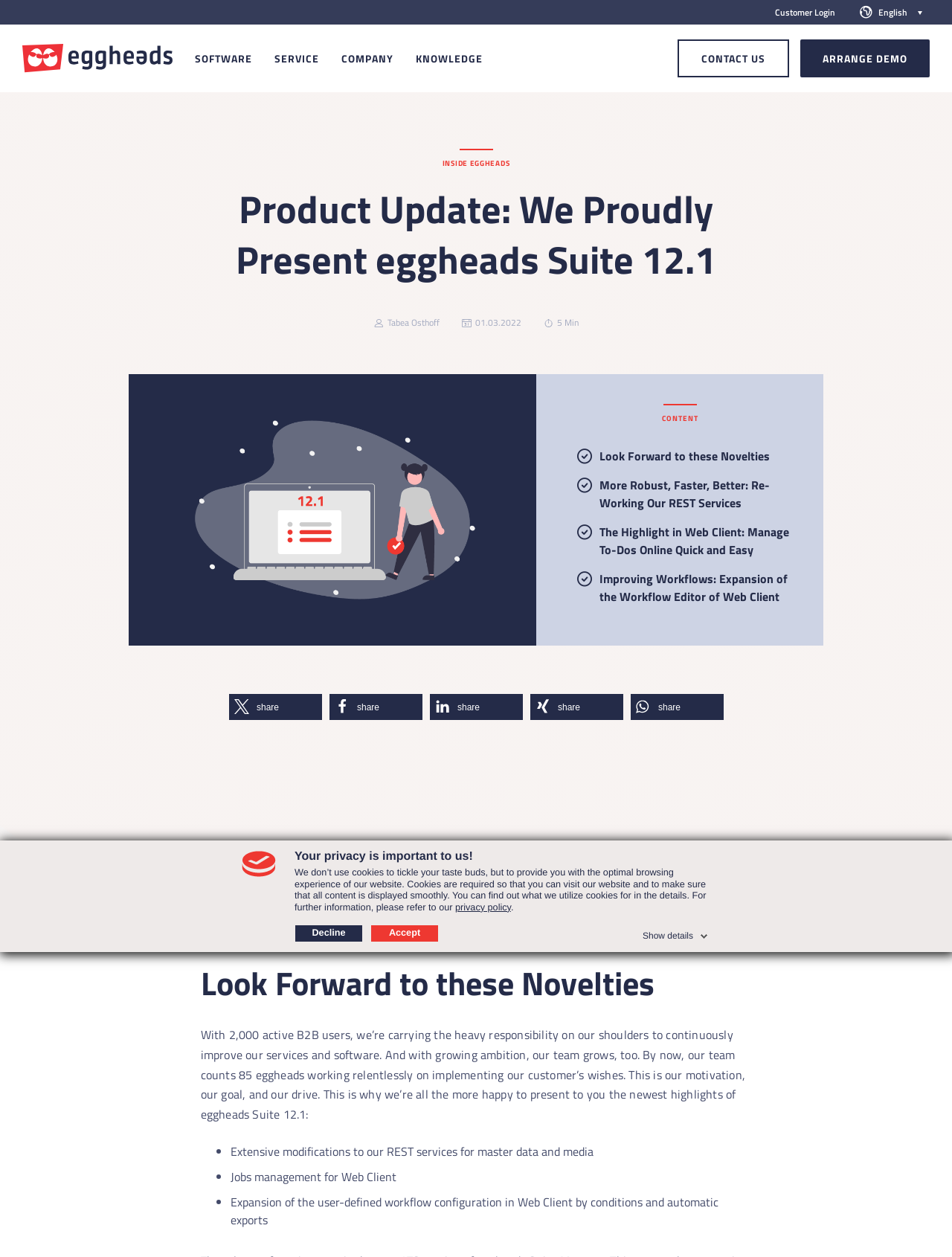Locate the bounding box of the UI element defined by this description: "English". The coordinates should be given as four float numbers between 0 and 1, formatted as [left, top, right, bottom].

[0.903, 0.003, 0.977, 0.017]